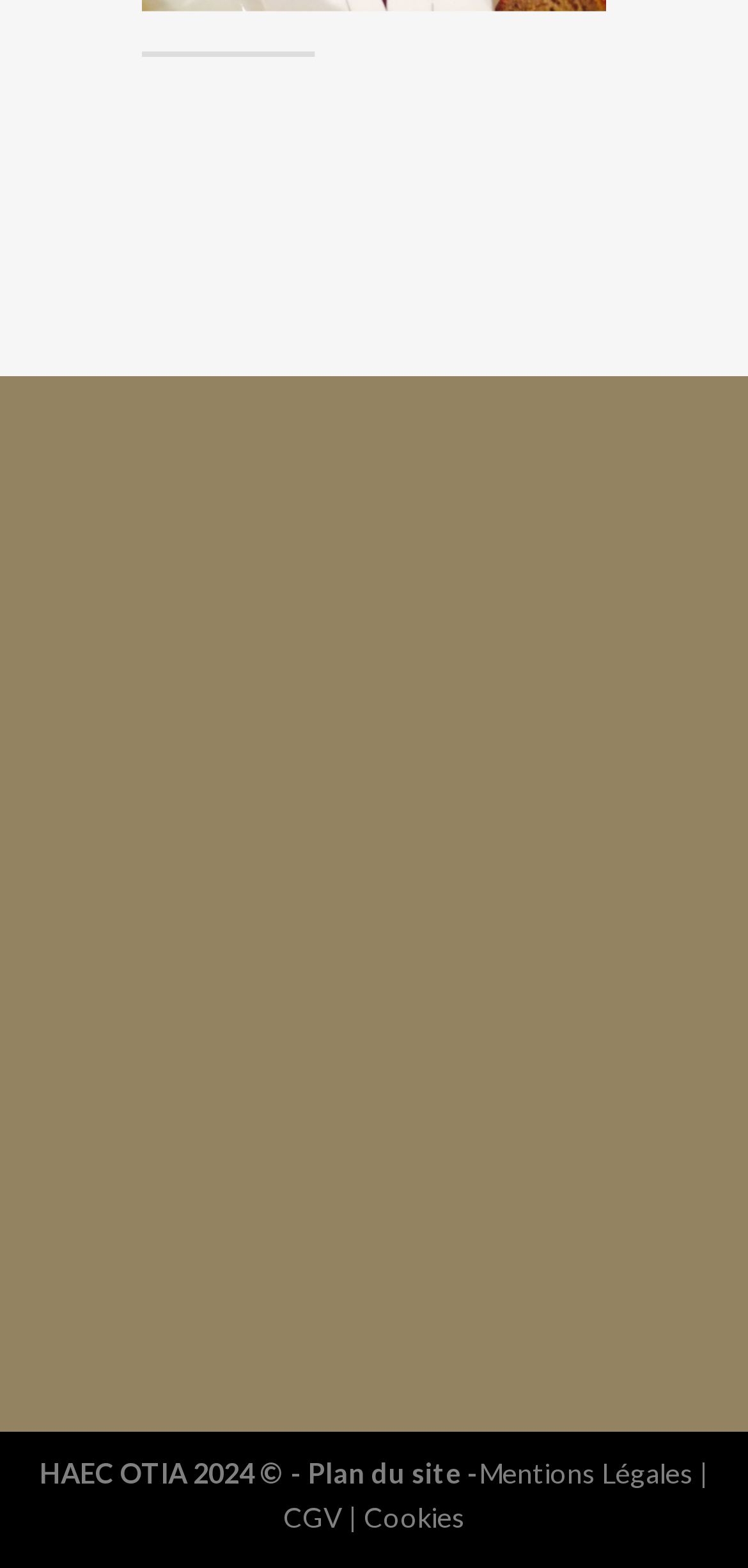Give a succinct answer to this question in a single word or phrase: 
What is the purpose of the link 'Mentions Légales'?

Legal notices